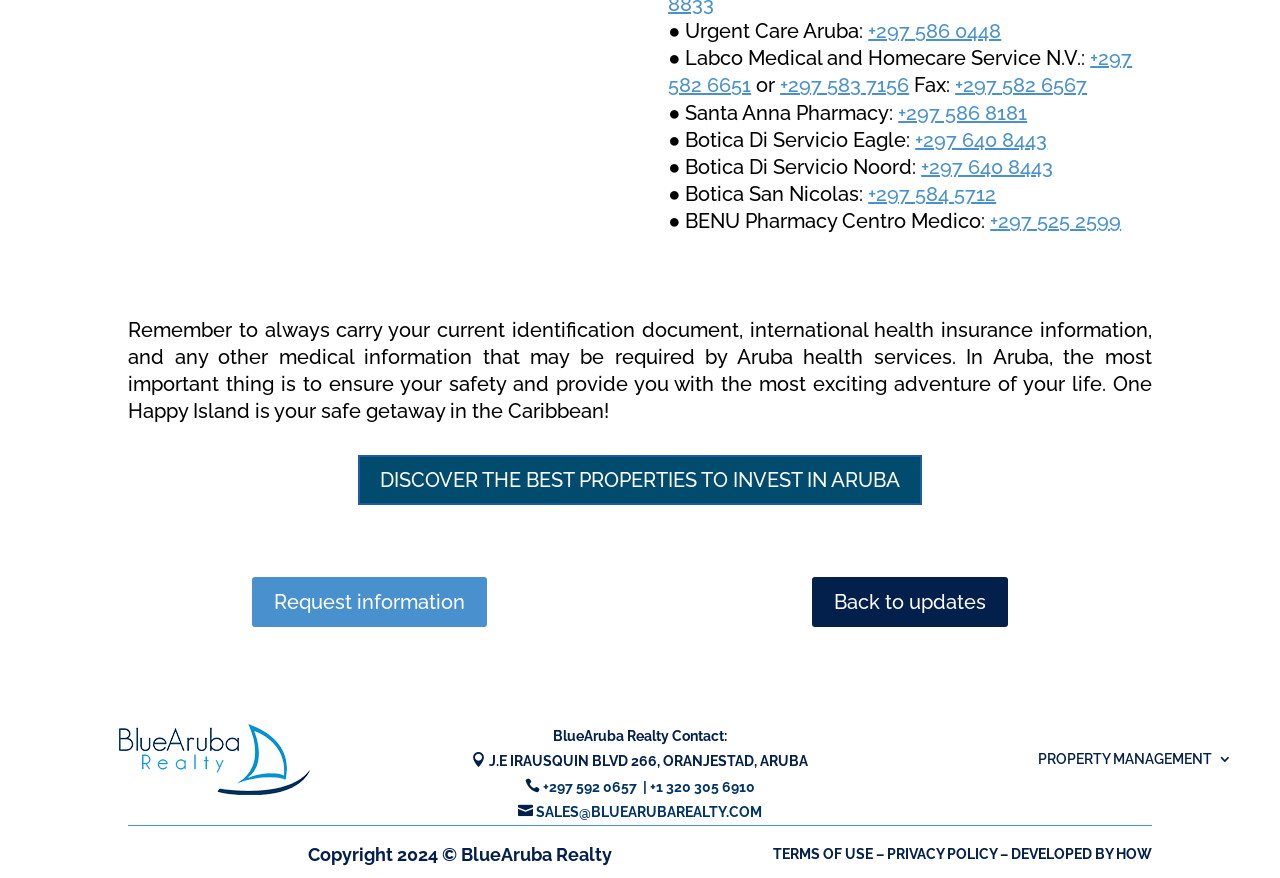Could you locate the bounding box coordinates for the section that should be clicked to accomplish this task: "Discover the best properties to invest in Aruba".

[0.28, 0.519, 0.72, 0.576]